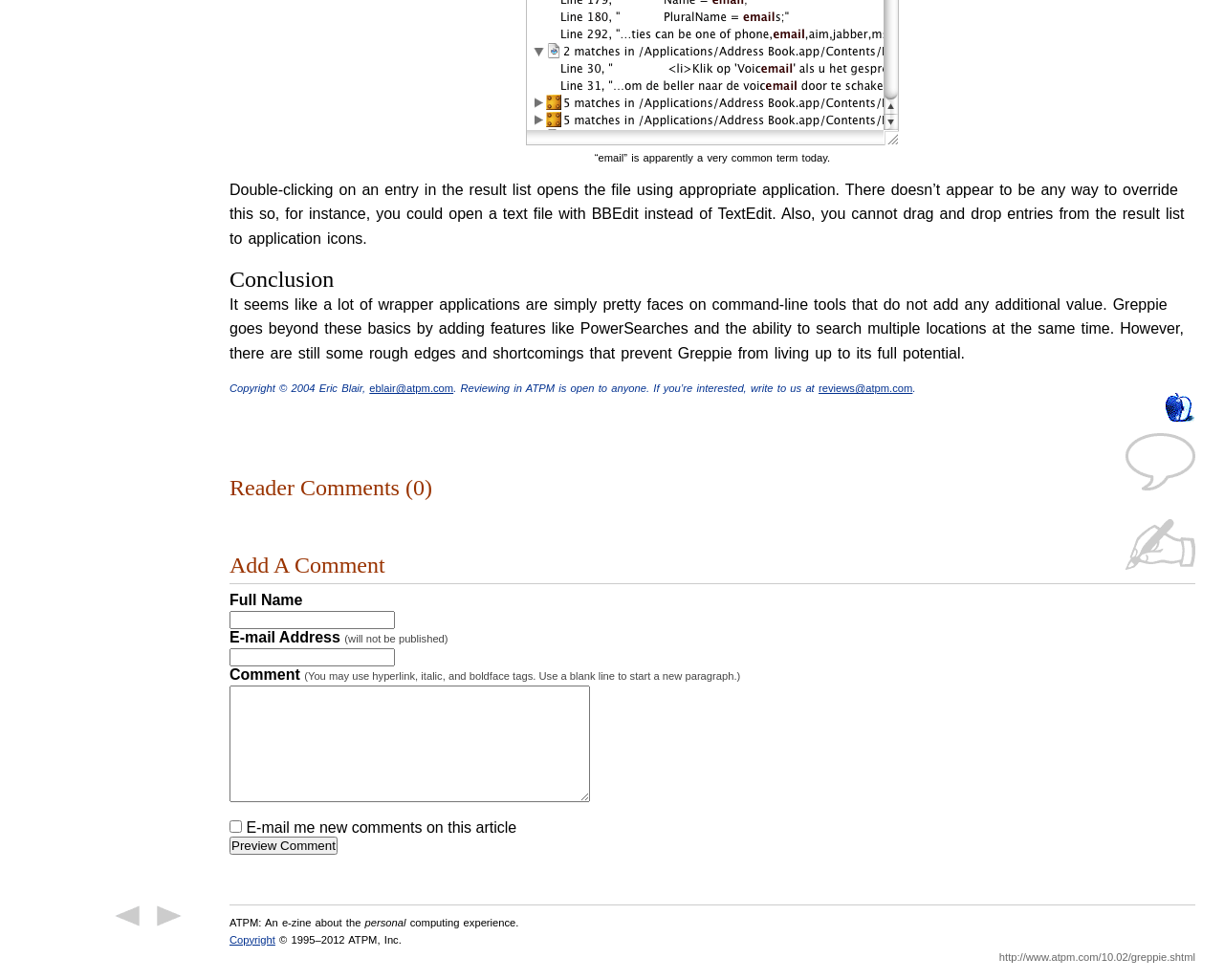Can you find the bounding box coordinates for the UI element given this description: "Copyright"? Provide the coordinates as four float numbers between 0 and 1: [left, top, right, bottom].

[0.188, 0.953, 0.225, 0.965]